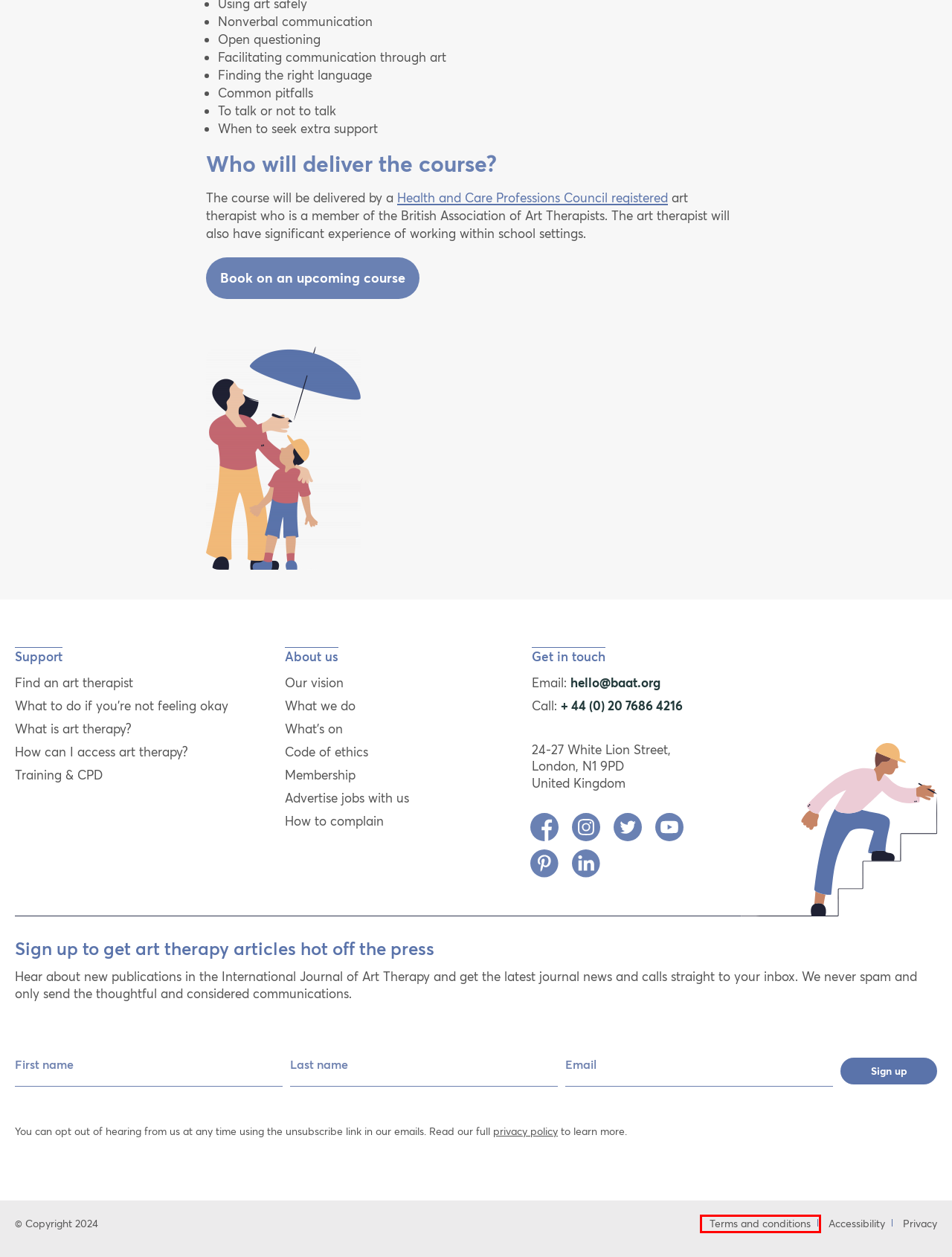Examine the webpage screenshot and identify the UI element enclosed in the red bounding box. Pick the webpage description that most accurately matches the new webpage after clicking the selected element. Here are the candidates:
A. About - The British Association Of Art Therapists
B. What to do if you're not feeling OK - The British Association Of Art Therapists
C. How can I access art therapy? - The British Association Of Art Therapists
D. What is art therapy? - The British Association Of Art Therapists
E. Terms and conditions - The British Association Of Art Therapists
F. Find an art therapist - The British Association Of Art Therapists
G. Our vision - The British Association Of Art Therapists
H. Events - The British Association Of Art Therapists

E